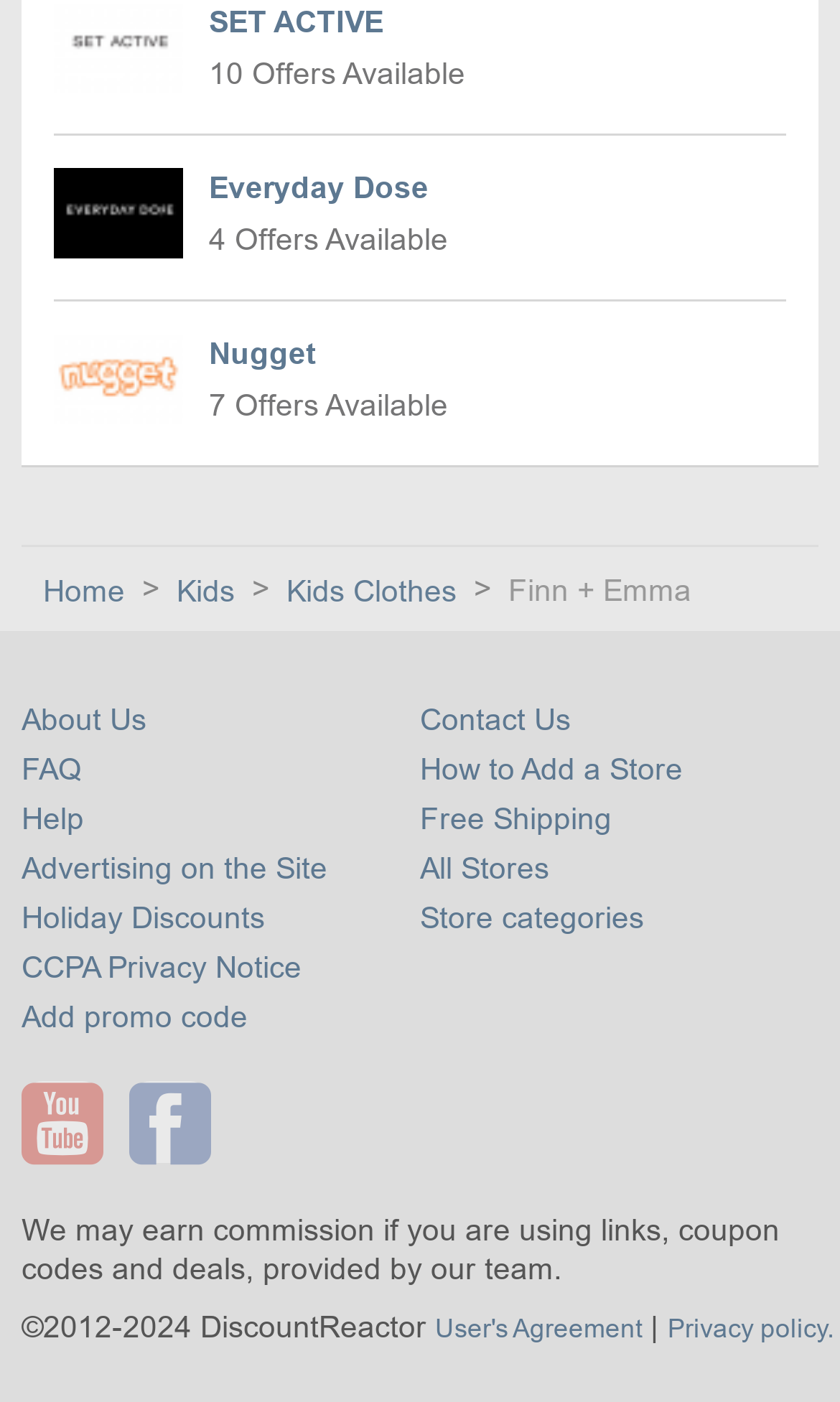Please determine the bounding box coordinates of the area that needs to be clicked to complete this task: 'Go to Home page'. The coordinates must be four float numbers between 0 and 1, formatted as [left, top, right, bottom].

[0.051, 0.409, 0.159, 0.433]